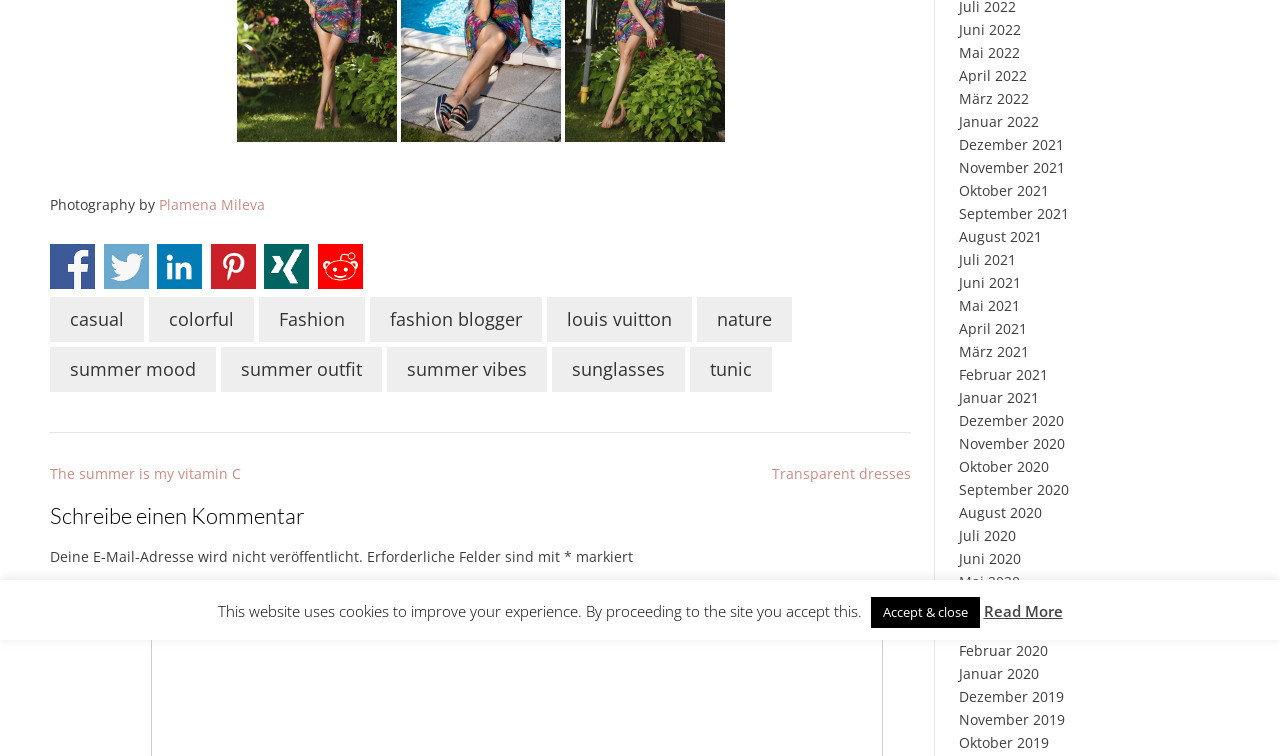Using the provided element description: "tunic", identify the bounding box coordinates. The coordinates should be four floats between 0 and 1 in the order [left, top, right, bottom].

[0.539, 0.459, 0.603, 0.519]